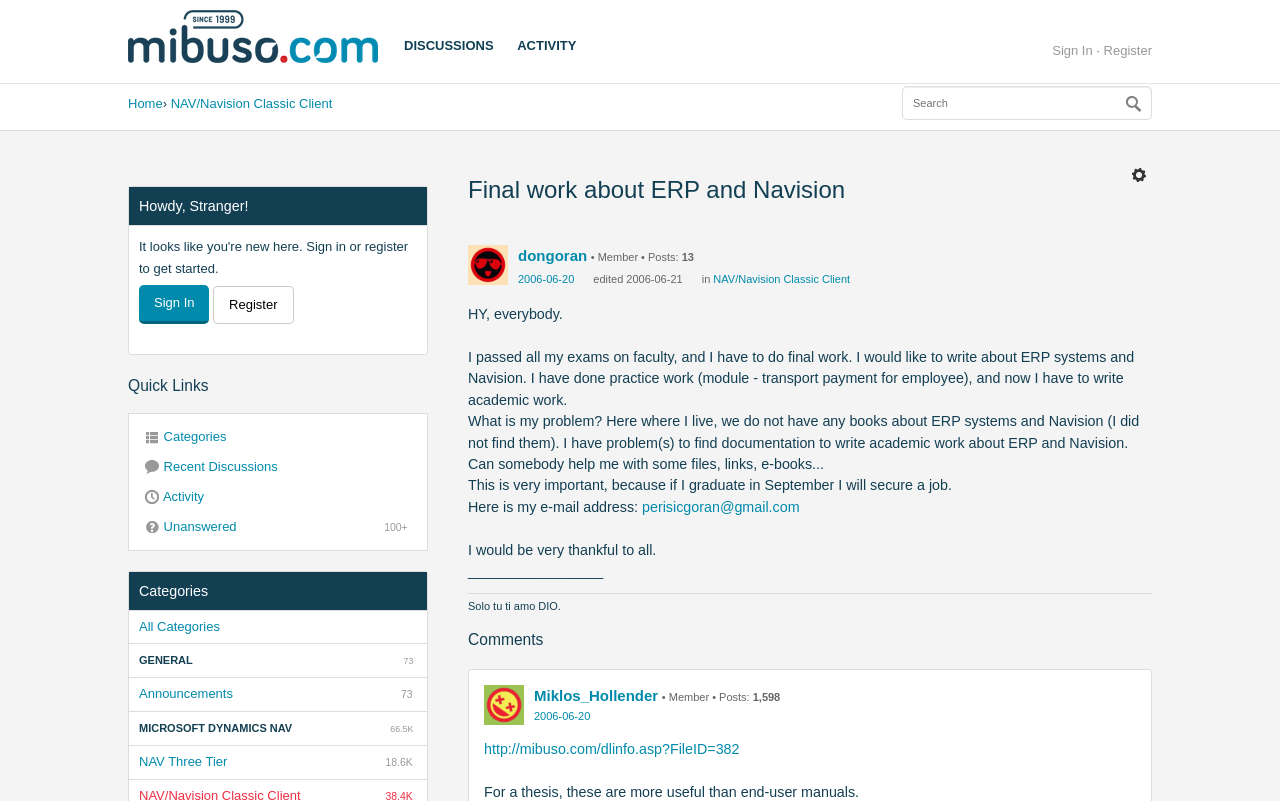How many discussions are in the GENERAL category?
Can you provide a detailed and comprehensive answer to the question?

According to the webpage, there are 73 discussions in the GENERAL category, as indicated by the text '73 discussions' next to the category name.